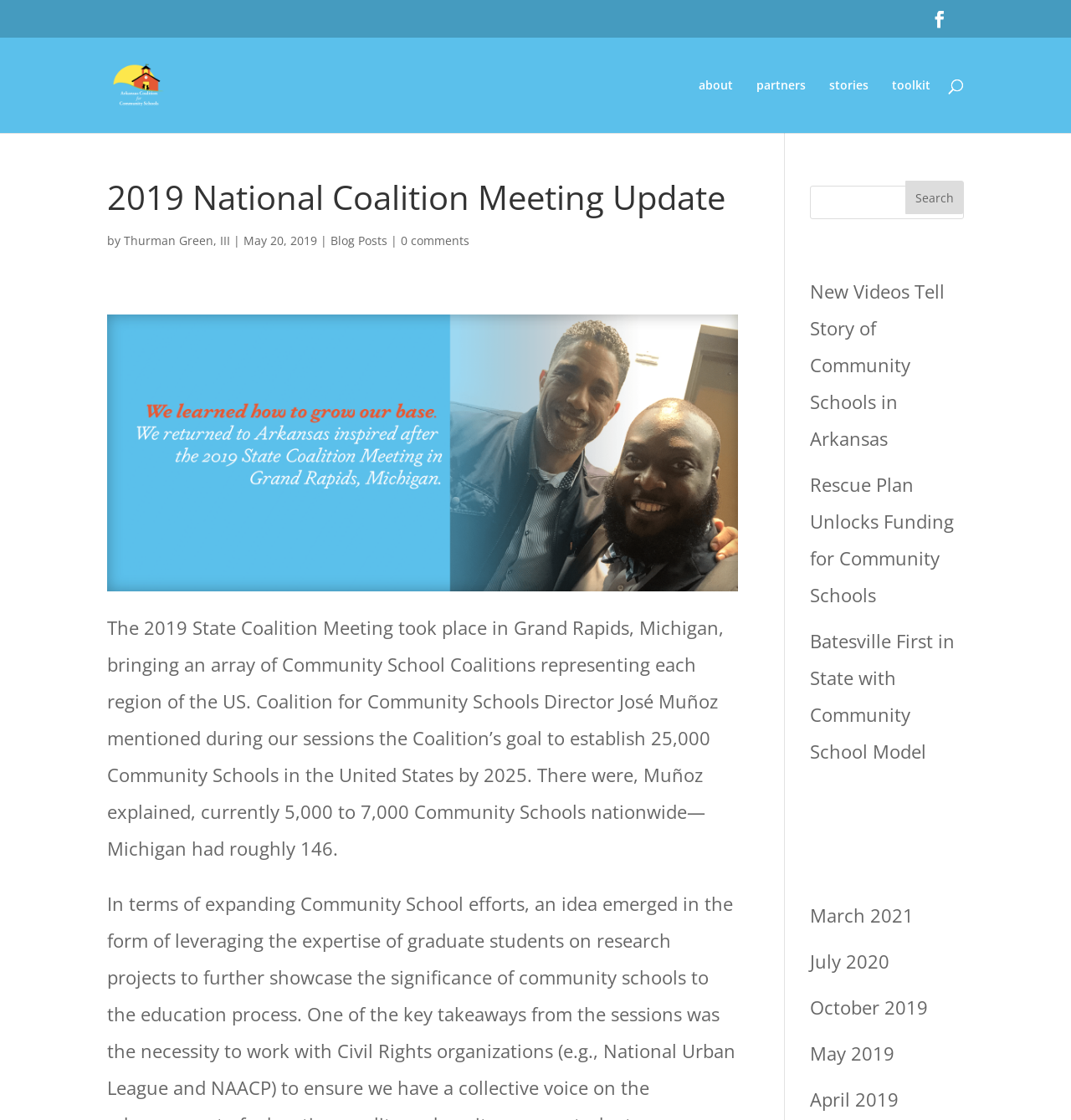Provide a thorough and detailed response to the question by examining the image: 
What is the goal of the Coalition for Community Schools?

The goal of the Coalition for Community Schools can be found in the main content of the webpage, where it says 'Coalition for Community Schools Director José Muñoz mentioned during our sessions the Coalition’s goal to establish 25,000 Community Schools in the United States by 2025'.